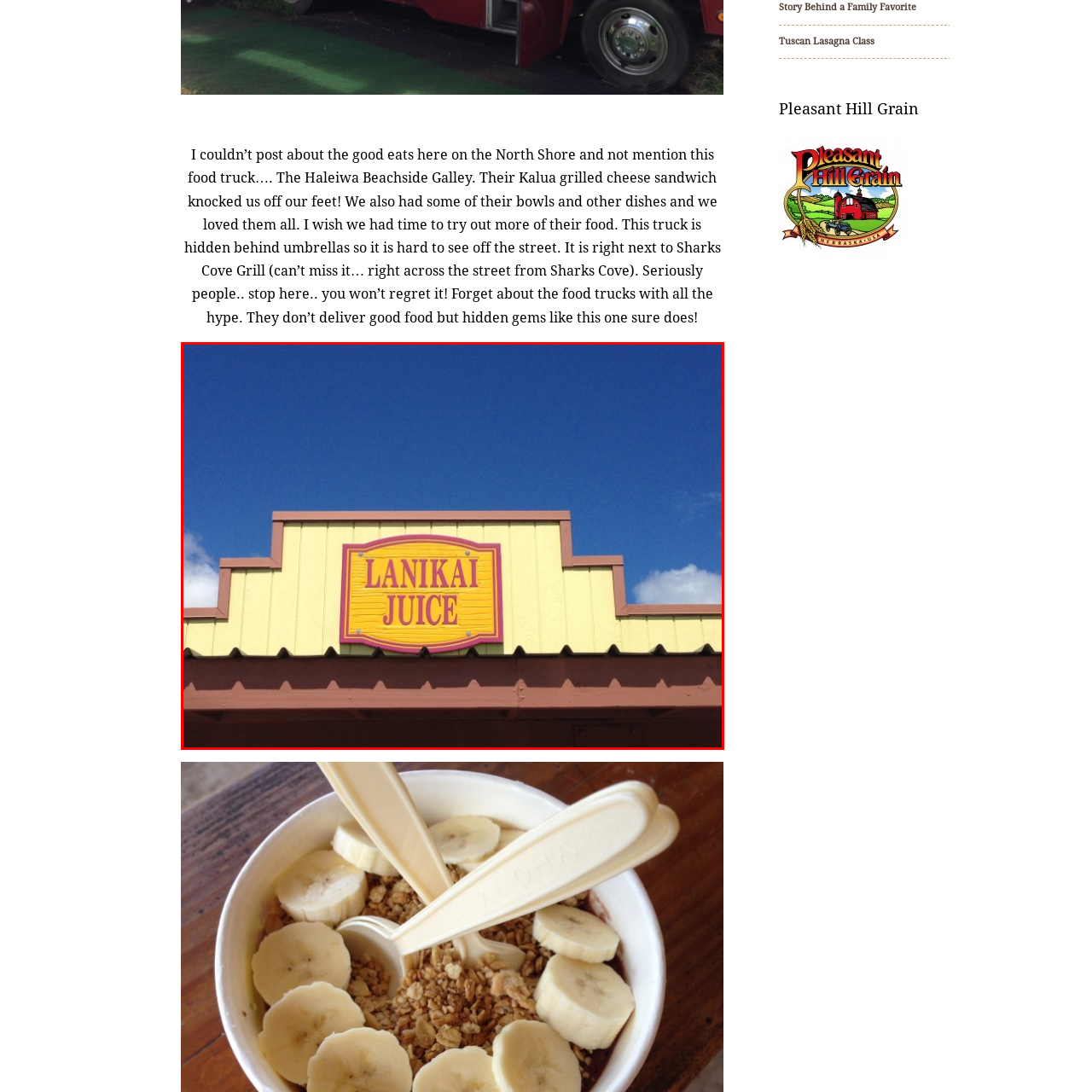Please analyze the elements within the red highlighted area in the image and provide a comprehensive answer to the following question: What is the purpose of Lanikai Juice?

The vibrant colors of the sign and the picturesque setting contribute to a cheerful and tropical vibe, fitting for a locale that aims to provide delicious and healthy treats to visitors. This suggests that Lanikai Juice is a place that provides healthy treats to its customers.